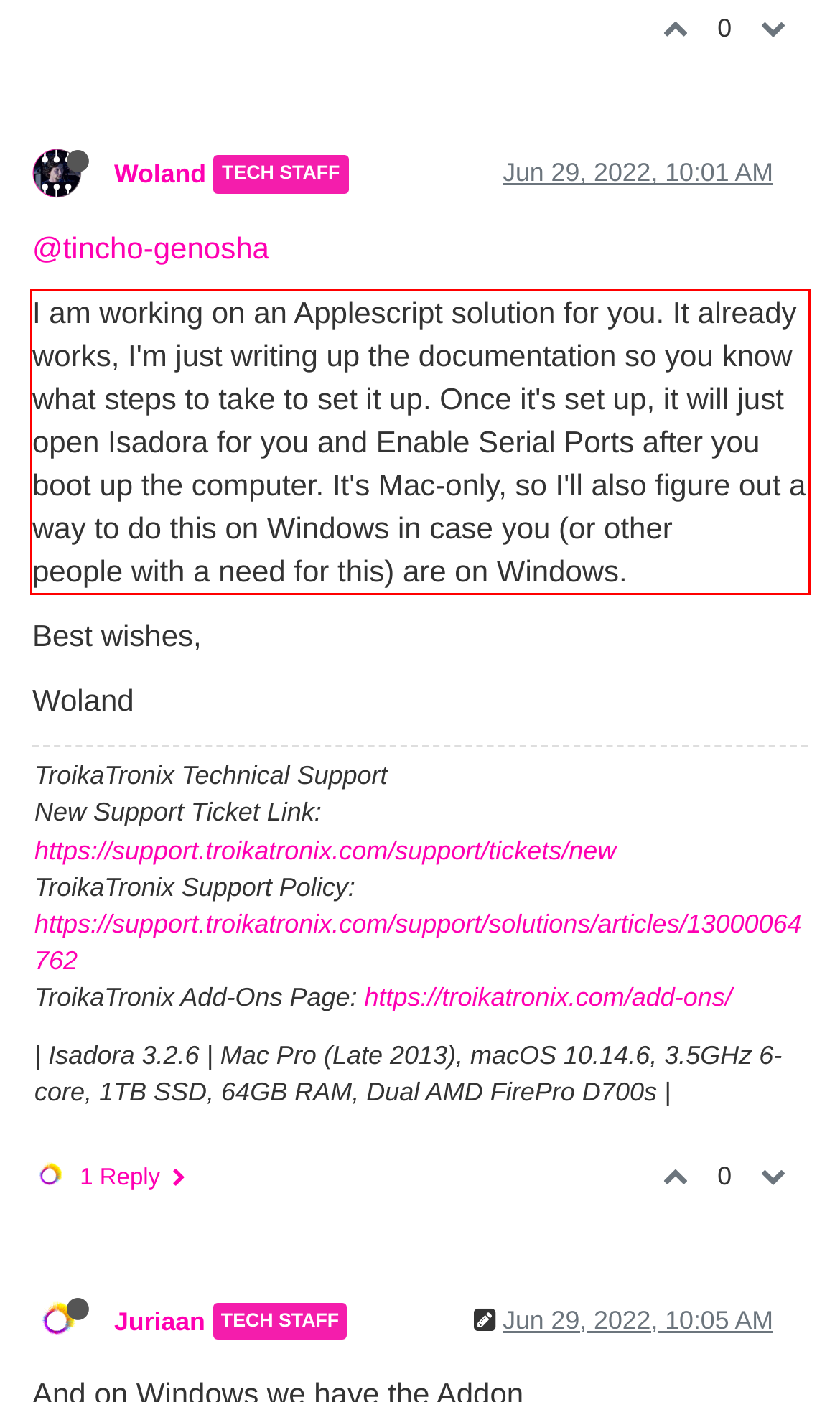You are presented with a webpage screenshot featuring a red bounding box. Perform OCR on the text inside the red bounding box and extract the content.

I am working on an Applescript solution for you. It already works, I'm just writing up the documentation so you know what steps to take to set it up. Once it's set up, it will just open Isadora for you and Enable Serial Ports after you boot up the computer. It's Mac-only, so I'll also figure out a way to do this on Windows in case you (or other people with a need for this) are on Windows.